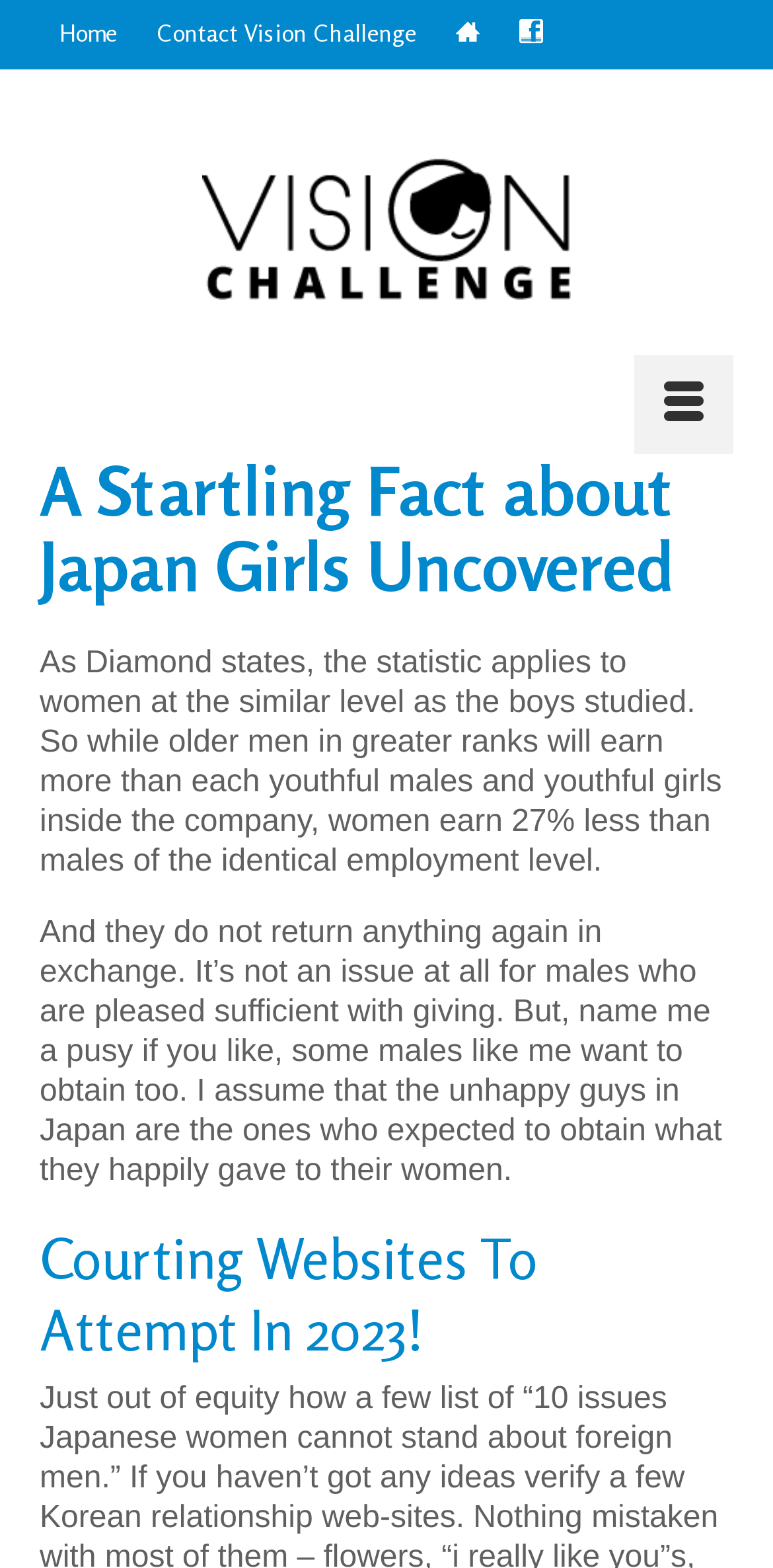What is the topic of the article?
Please answer the question with as much detail as possible using the screenshot.

The topic of the article can be inferred from the heading 'A Startling Fact about Japan Girls Uncovered' and the content of the article, which discusses the statistic that women earn 27% less than men of the same employment level.